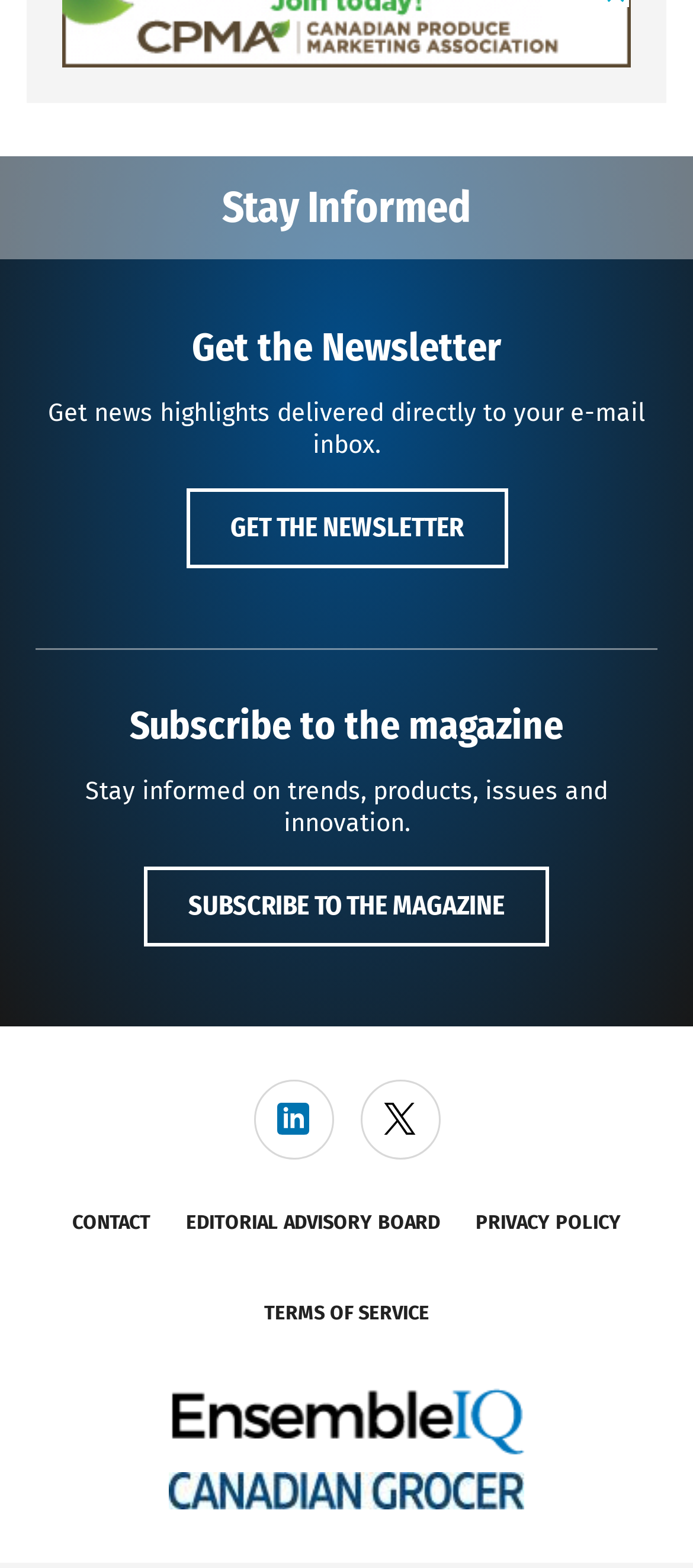Can you find the bounding box coordinates for the UI element given this description: "Contact"? Provide the coordinates as four float numbers between 0 and 1: [left, top, right, bottom].

[0.104, 0.772, 0.217, 0.787]